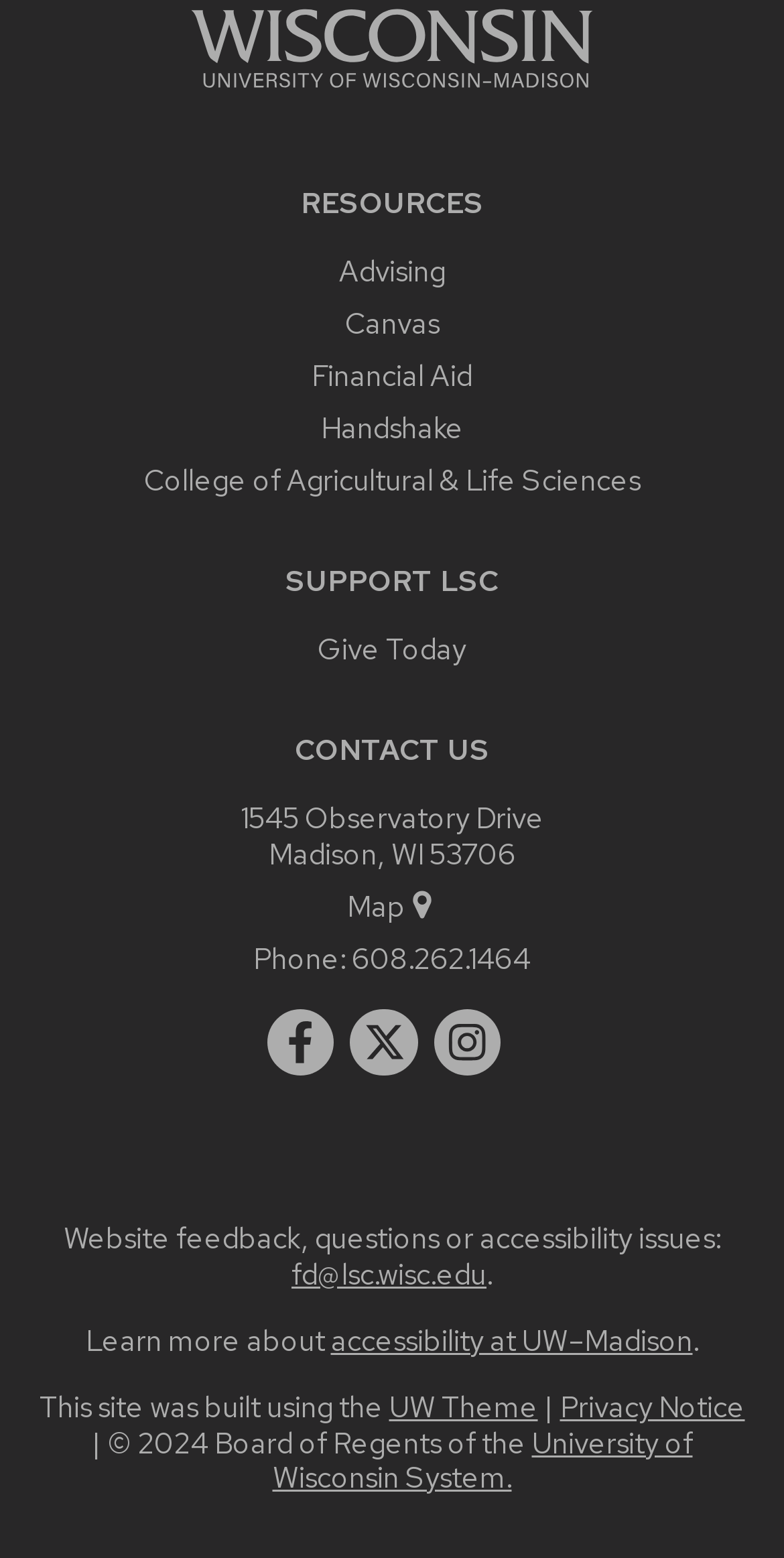Identify the bounding box coordinates of the element to click to follow this instruction: 'Explore the College of Agricultural & Life Sciences'. Ensure the coordinates are four float values between 0 and 1, provided as [left, top, right, bottom].

[0.183, 0.295, 0.817, 0.32]